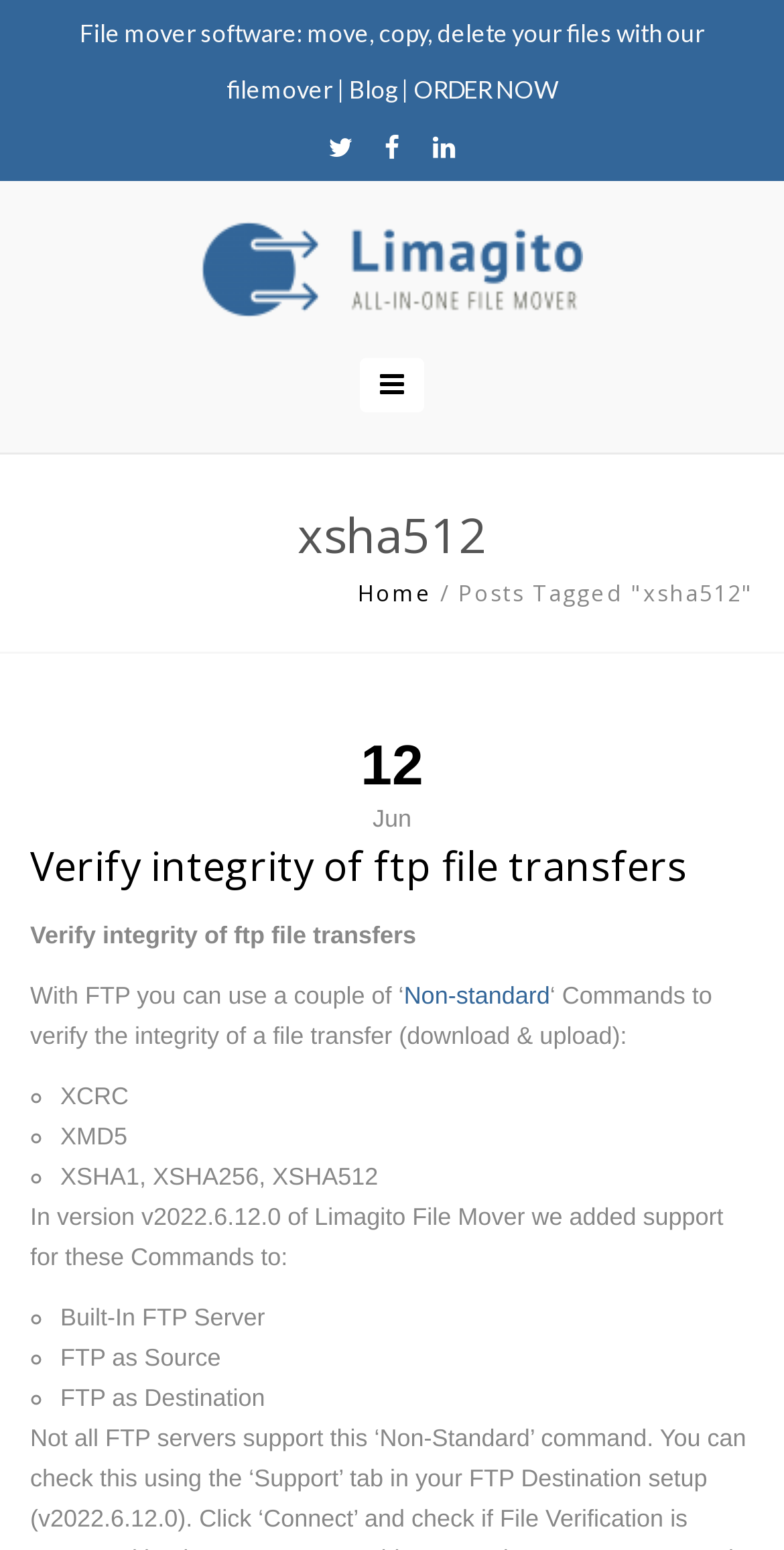Explain the webpage in detail.

The webpage is about xsha512 archives and file transfer tools from Limagito. At the top, there is a navigation menu with links to "File mover software", "Blog", and "ORDER NOW". Below the navigation menu, there is a logo of Limagito, which is an image accompanied by a link to "File transfer tool from Limagito". 

On the left side, there is a sidebar with links to social media platforms, represented by icons. Above the sidebar, there is a heading "xsha512" and a link to "Home" with a separator. 

The main content of the webpage is divided into sections. The first section has a heading "Verify integrity of ftp file transfers" and a link to the same title. Below the heading, there is a paragraph of text discussing the use of FTP commands to verify the integrity of file transfers. 

The next section is a list of FTP commands, including XCRC, XMD5, XSHA1, XSHA256, and XSHA512, each marked with a bullet point. 

The final section discusses the support for these FTP commands in version v2022.6.12.0 of Limagito File Mover, with a list of features, including Built-In FTP Server, FTP as Source, and FTP as Destination, each marked with a bullet point.